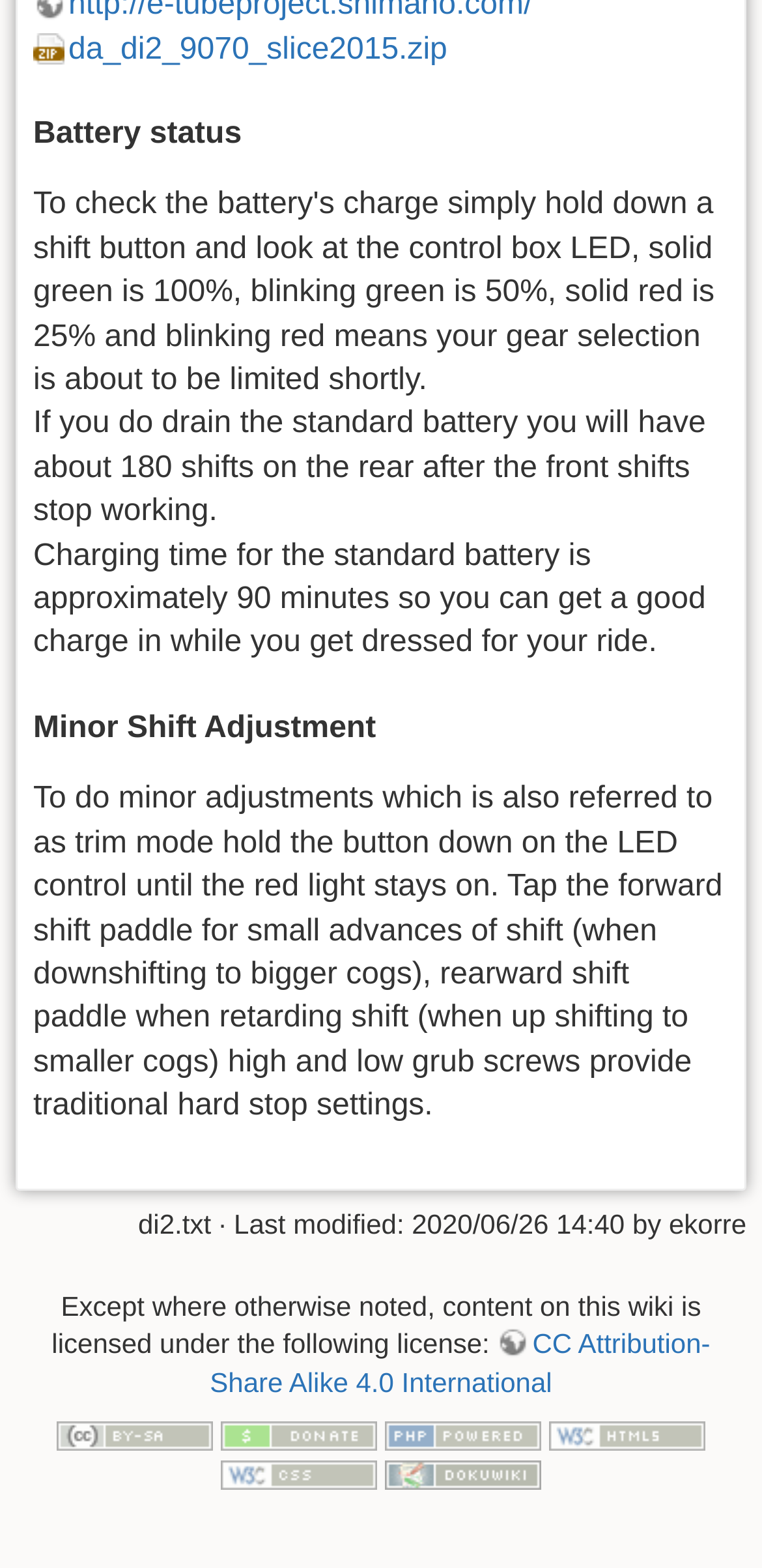Identify the bounding box of the UI element that matches this description: "title="Valid CSS"".

[0.29, 0.929, 0.495, 0.949]